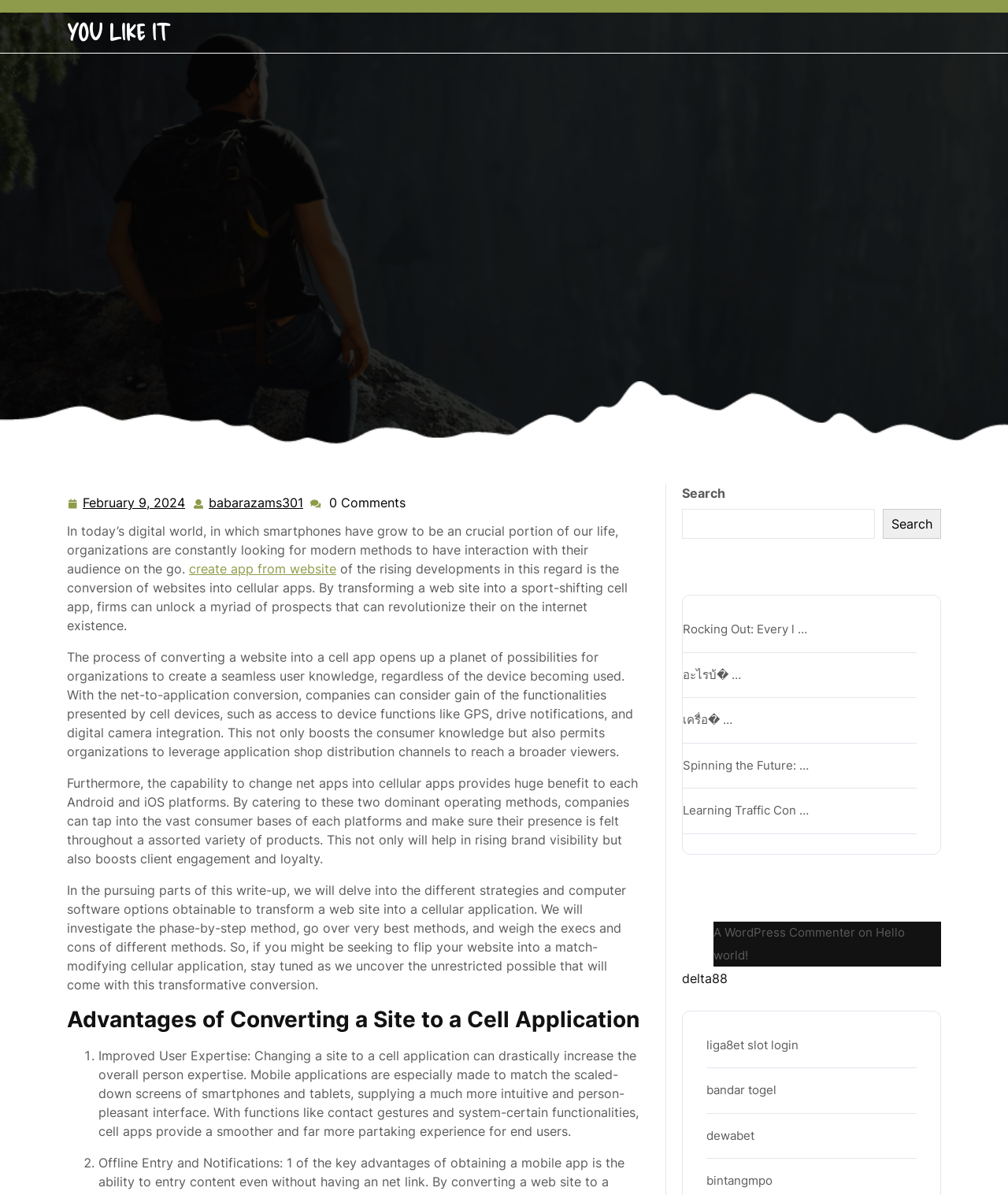How can companies leverage device functions through mobile apps?
By examining the image, provide a one-word or phrase answer.

Access to GPS, drive notifications, and camera integration